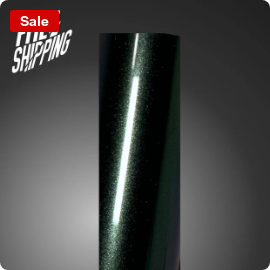Respond with a single word or phrase for the following question: 
What is the special offer on this product?

Sale